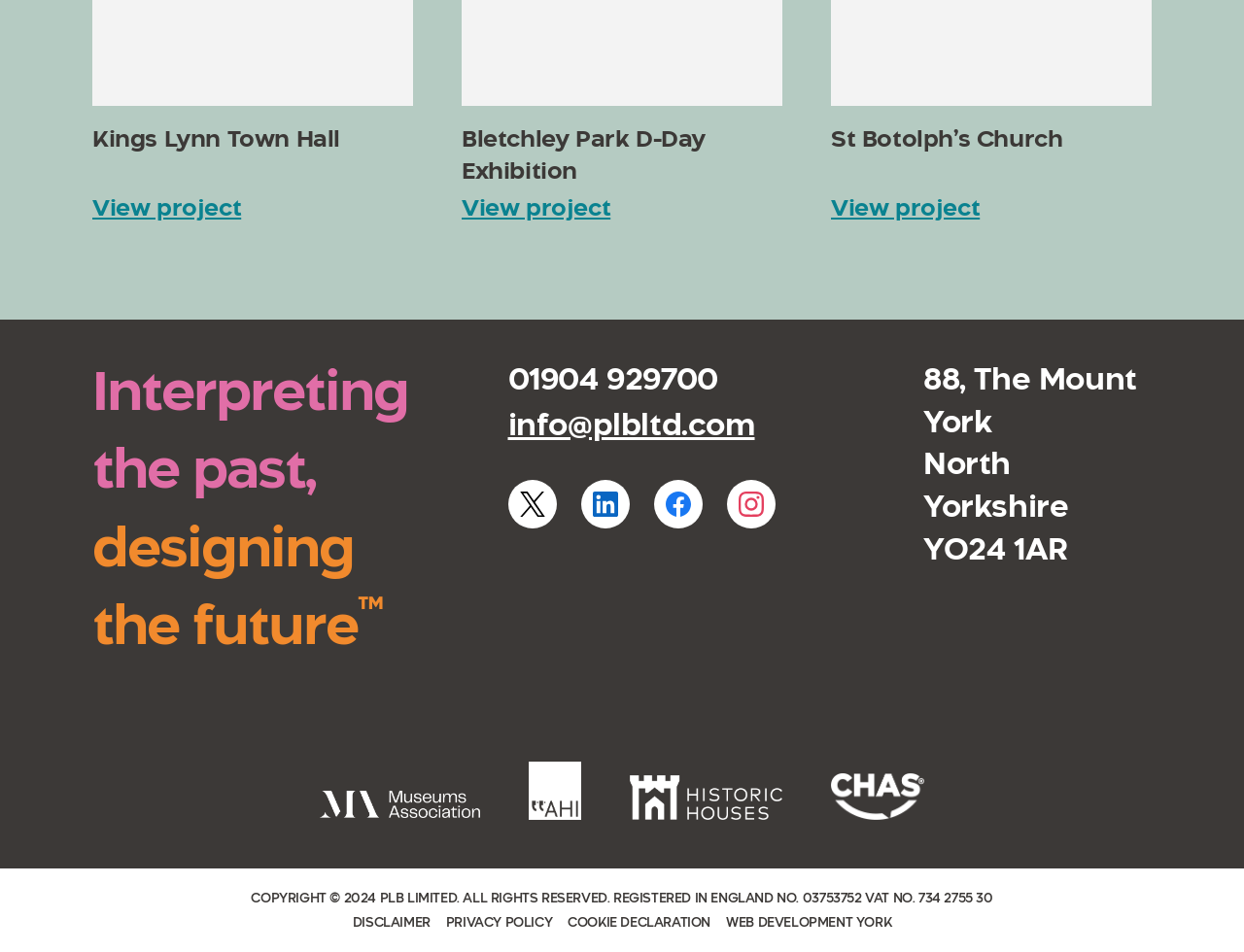Find the bounding box coordinates of the element to click in order to complete this instruction: "View disclaimer". The bounding box coordinates must be four float numbers between 0 and 1, denoted as [left, top, right, bottom].

[0.284, 0.962, 0.346, 0.978]